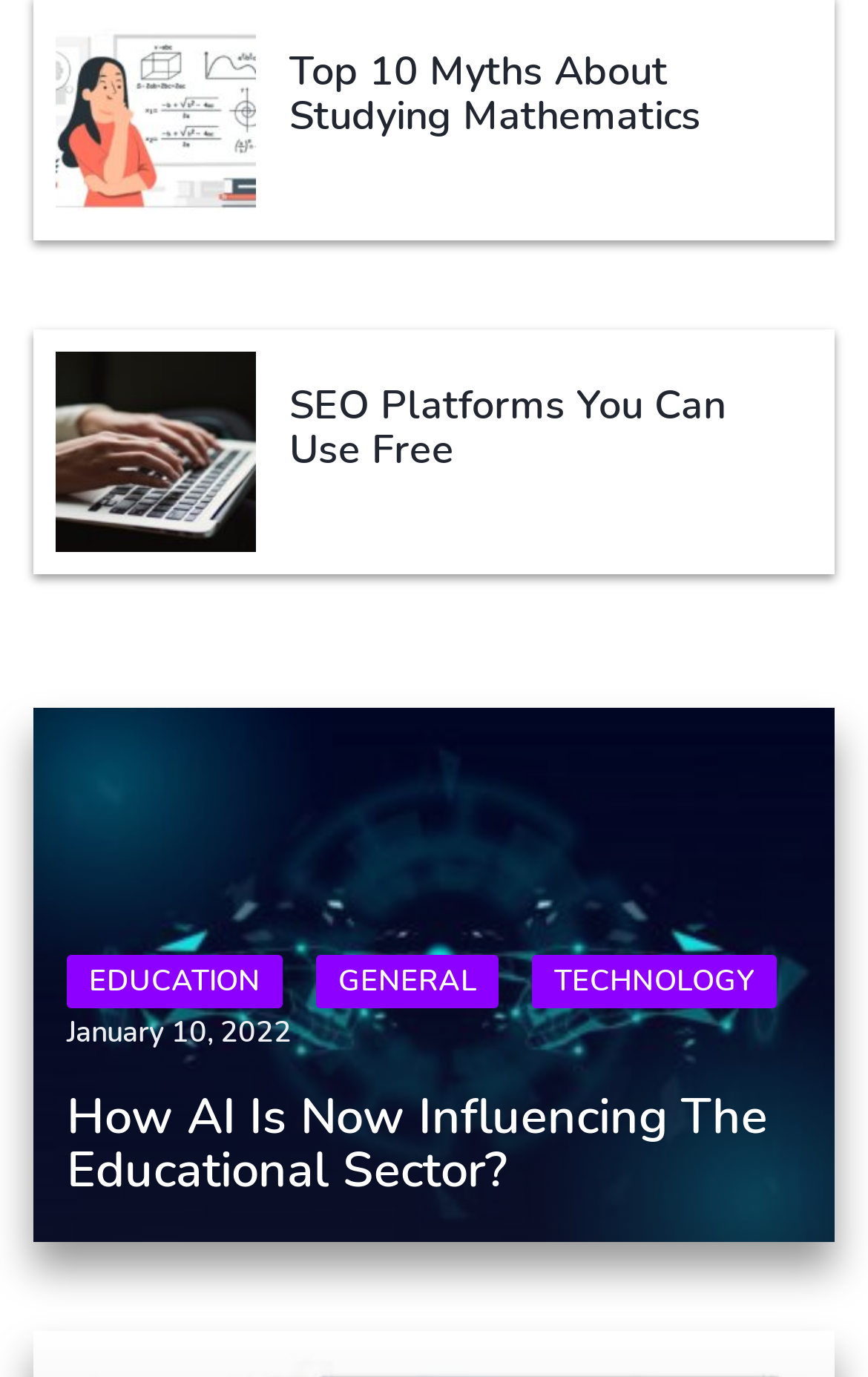Bounding box coordinates are to be given in the format (top-left x, top-left y, bottom-right x, bottom-right y). All values must be floating point numbers between 0 and 1. Provide the bounding box coordinate for the UI element described as: khansson@dsv.su.se

None